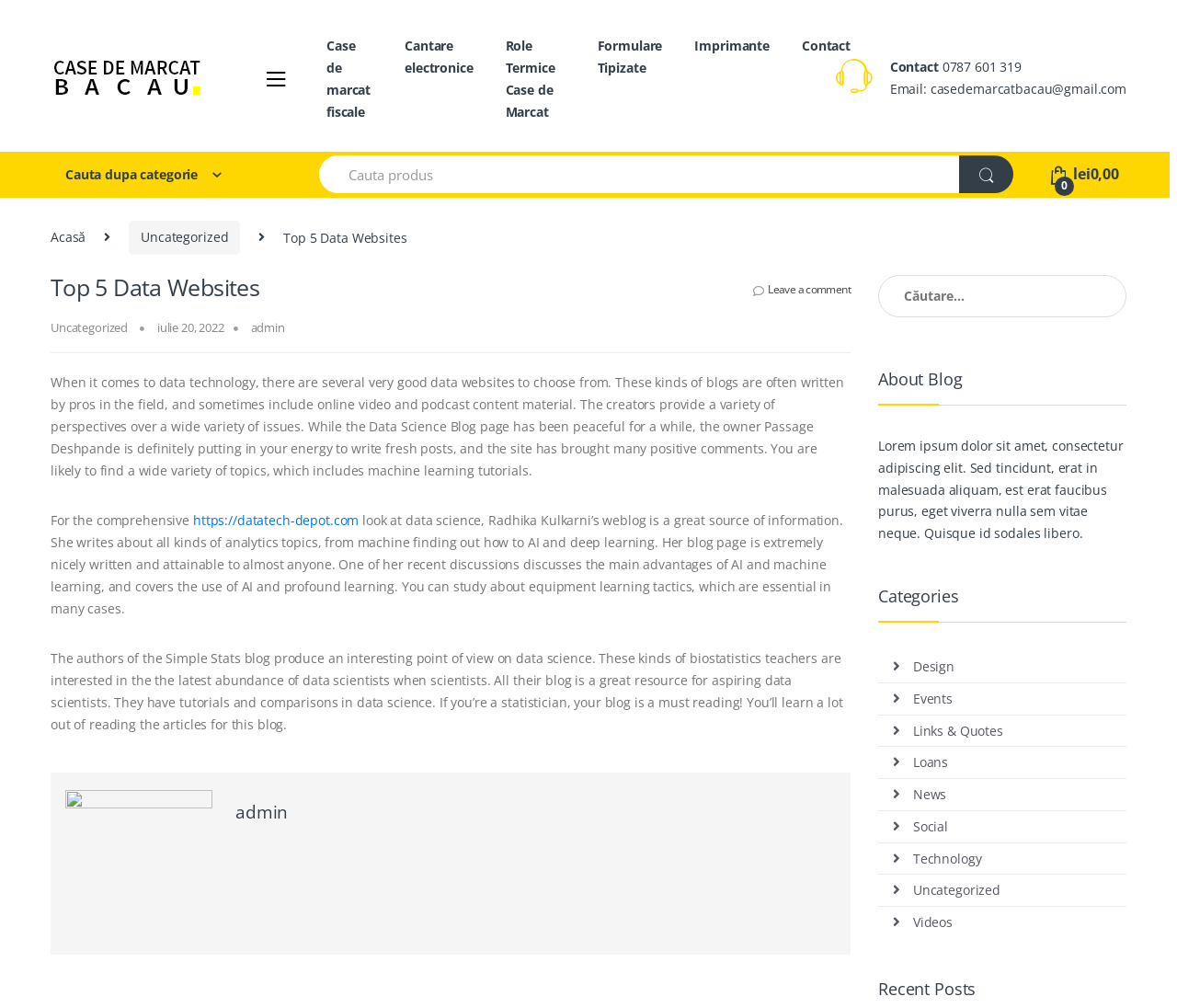Detail the various sections and features of the webpage.

This webpage is about "Top 5 Data Websites" and appears to be a blog post. At the top, there are two "Skip to" links, followed by a logo and a navigation menu with several links, including "Case de marcat fiscale", "Cantare electronice", and "Contact". 

Below the navigation menu, there is a search bar with a button and a text input field. On the left side, there is a sidebar with several links, including "Acasă", "Uncategorized", and "Top 5 Data Websites". 

The main content of the webpage is an article about top data websites, which includes several paragraphs of text discussing different data science blogs and their features. The article is divided into sections, each discussing a specific blog, such as the Data Science Blog and Radhika Kulkarni's blog. 

On the right side, there is another sidebar with several sections, including "About Blog", "Categories", and a search box. The "Categories" section lists several categories, including "Design", "Events", and "Technology", each with a corresponding icon. 

At the bottom of the webpage, there is a footer section with a copyright notice and a contact email address.